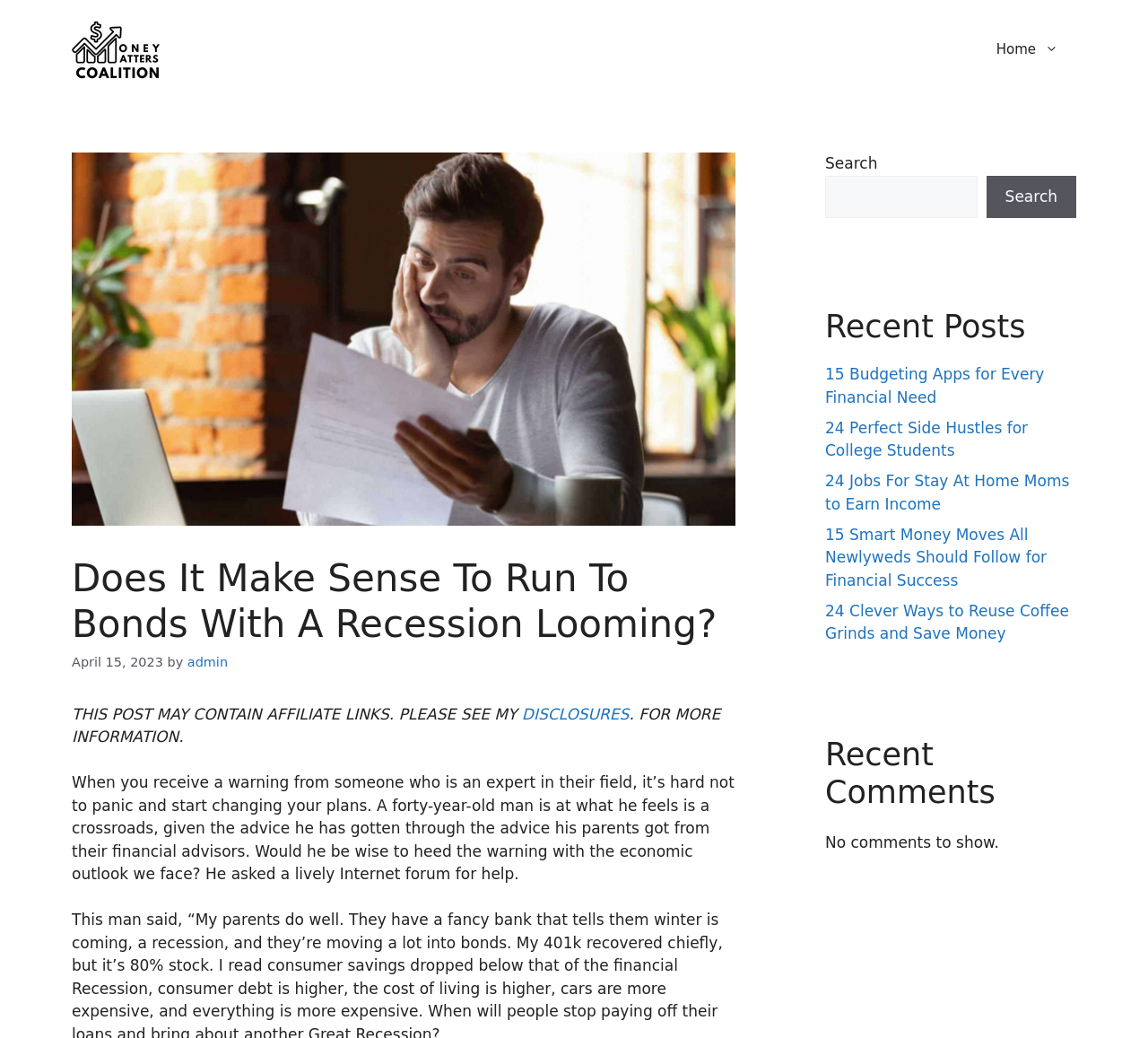Determine the bounding box coordinates for the region that must be clicked to execute the following instruction: "Check the date of the post".

None